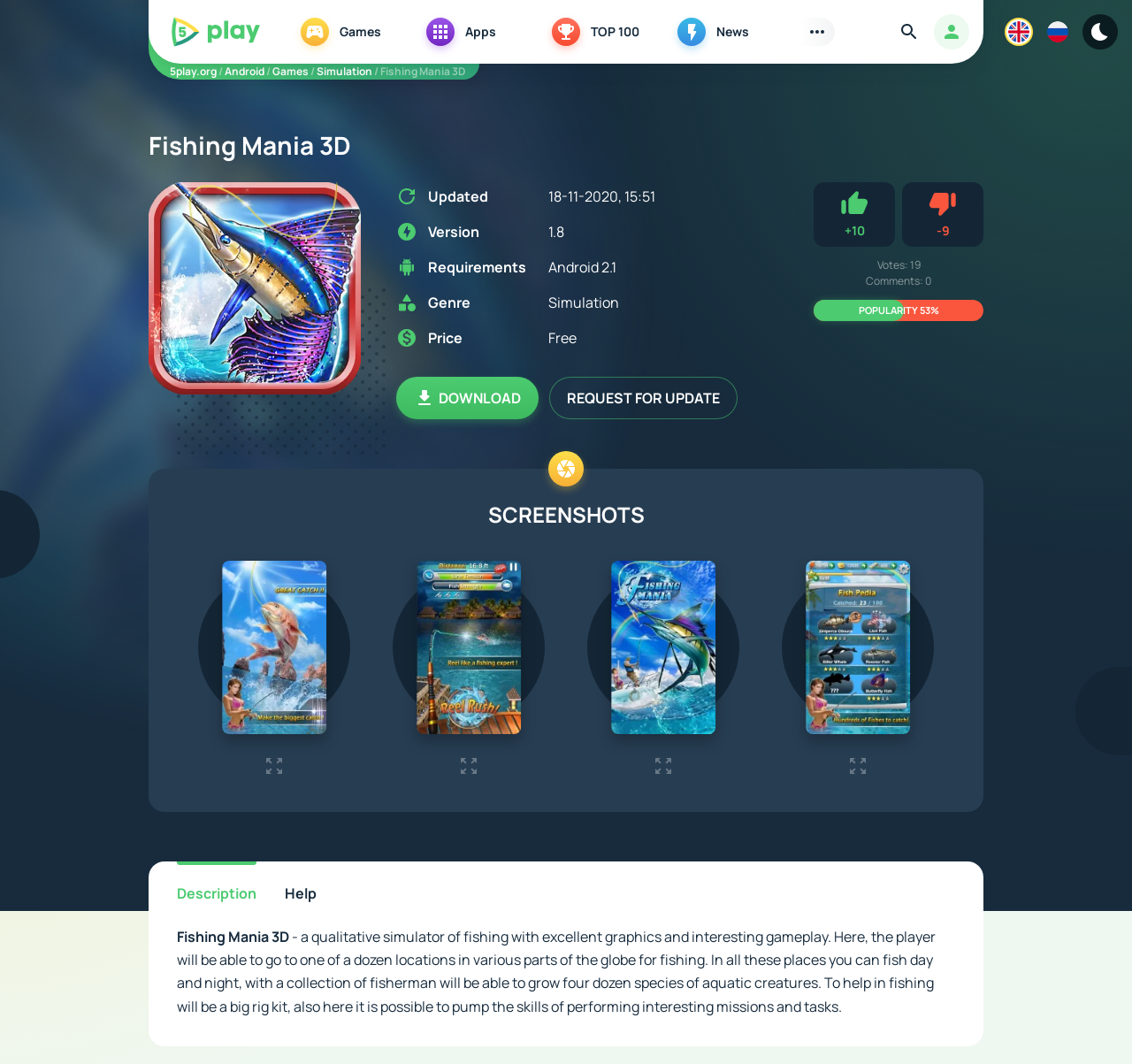Locate the bounding box of the user interface element based on this description: "TOP 100".

[0.484, 0.013, 0.595, 0.047]